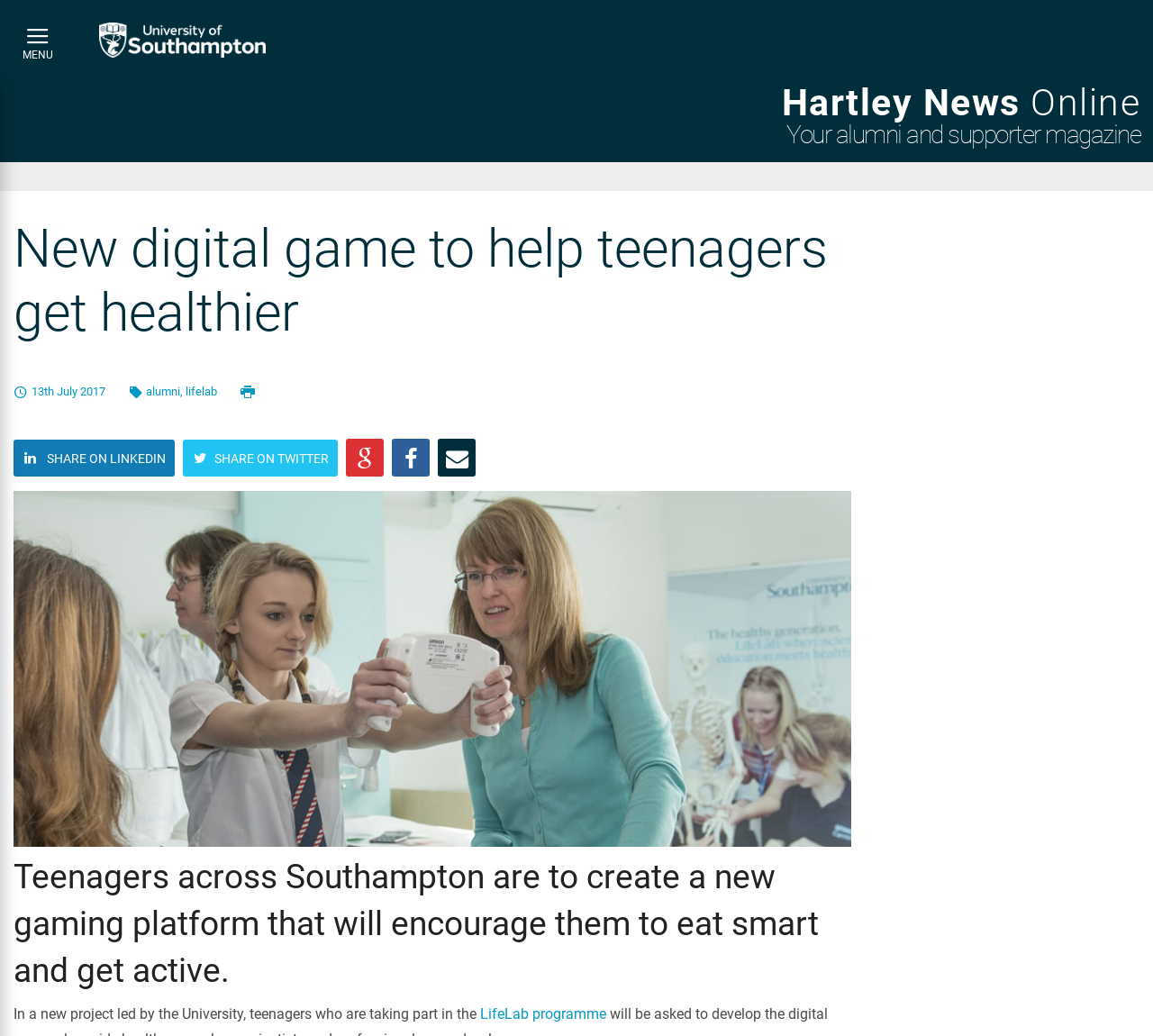Provide the bounding box coordinates of the HTML element described as: "alumni". The bounding box coordinates should be four float numbers between 0 and 1, i.e., [left, top, right, bottom].

[0.127, 0.371, 0.156, 0.384]